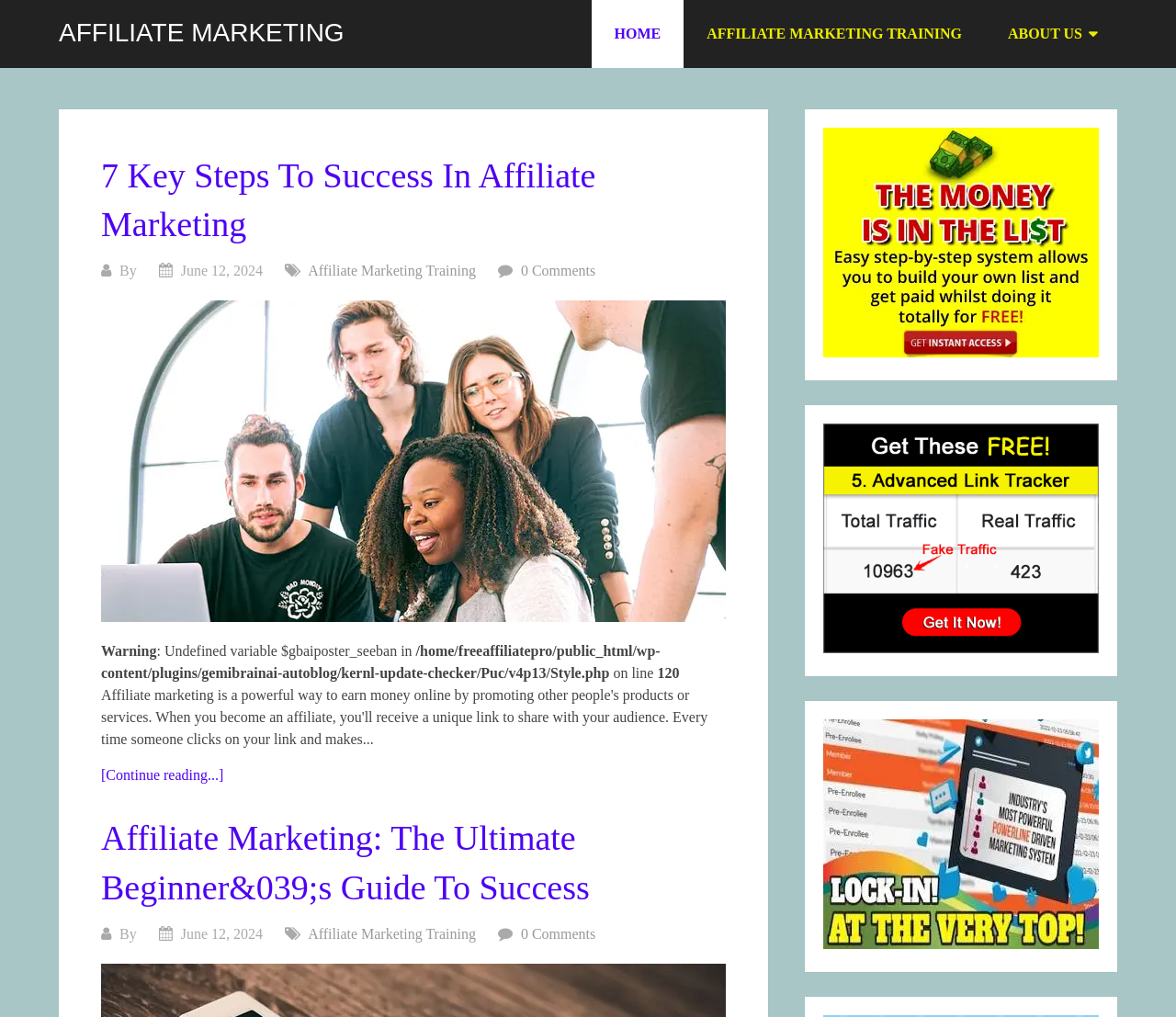Indicate the bounding box coordinates of the element that needs to be clicked to satisfy the following instruction: "Enter first name". The coordinates should be four float numbers between 0 and 1, i.e., [left, top, right, bottom].

None